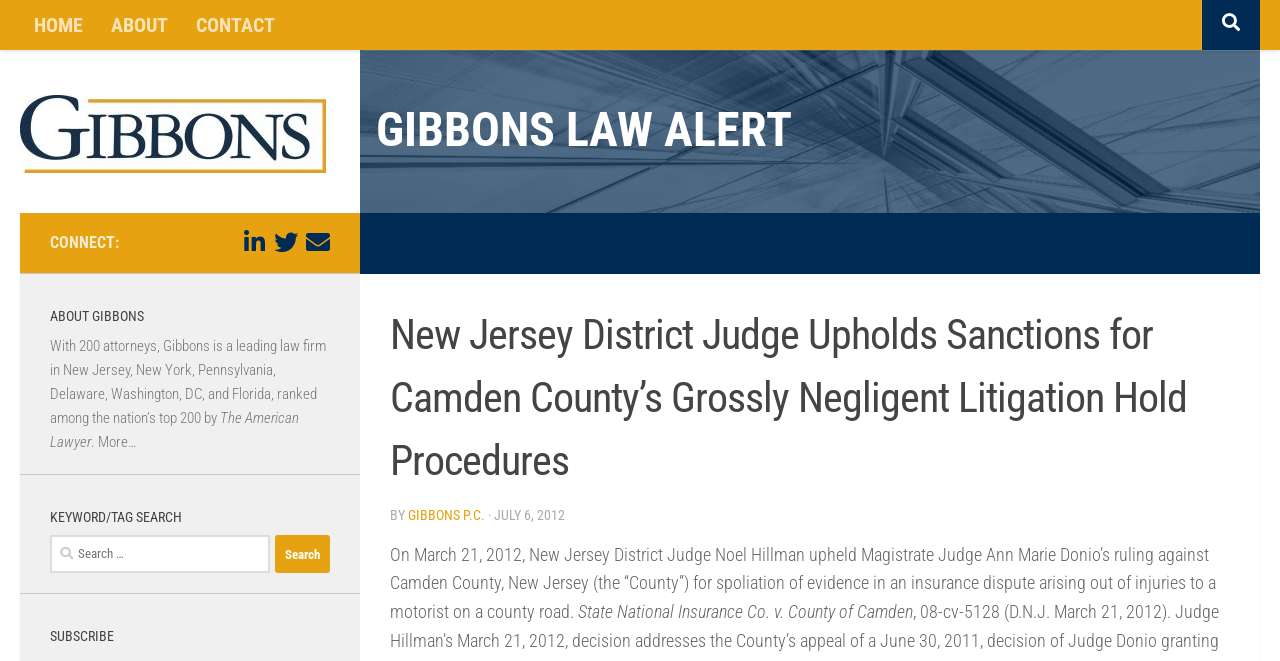Please identify the bounding box coordinates of the element I need to click to follow this instruction: "Read more about Gibbons Law Alert".

[0.016, 0.239, 0.255, 0.268]